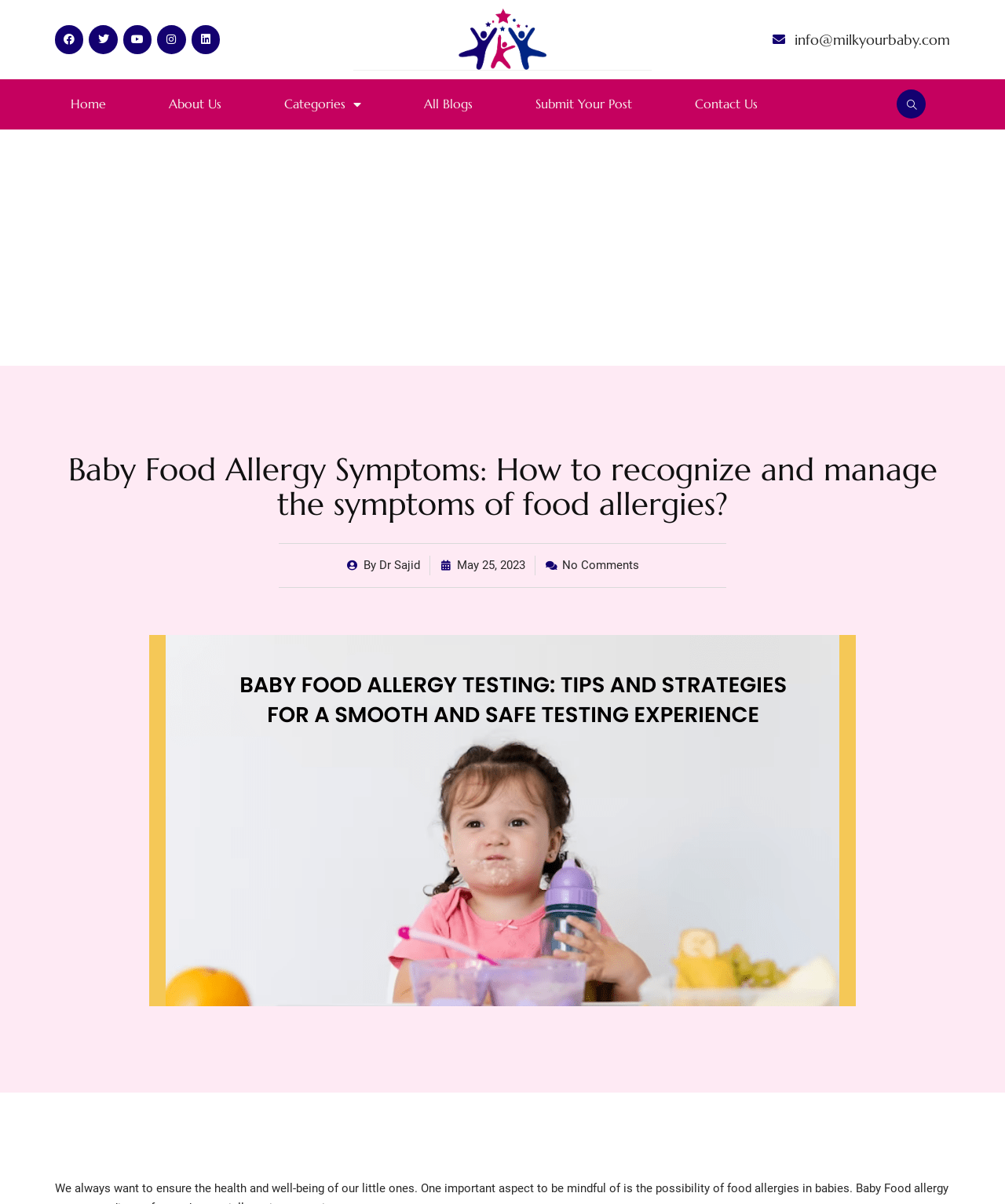Generate a thorough caption that explains the contents of the webpage.

The webpage is about baby food allergy, providing information on symptoms, recognition, and management. At the top left corner, there are social media links to Instagram and Linkedin. Next to them, there is a horizontal navigation menu with links to Home, About Us, Categories, All Blogs, Submit Your Post, and Contact Us. On the top right corner, there is an email address "info@milkyourbaby.com" and a search button.

Below the navigation menu, there is a large advertisement iframe that spans almost the entire width of the page. Underneath the advertisement, there is a main heading "Baby Food Allergy Symptoms: How to recognize and manage the symptoms of food allergies?" which is centered on the page.

Below the main heading, there are three links in a row, indicating the author "By Dr Sajid", the publication date "May 25, 2023", and the number of comments "No Comments". On the right side of these links, there is a large image related to baby food allergy, taking up most of the page's width.

Overall, the webpage appears to be a blog post or an article about baby food allergy, with a clear structure and easy-to-find navigation.